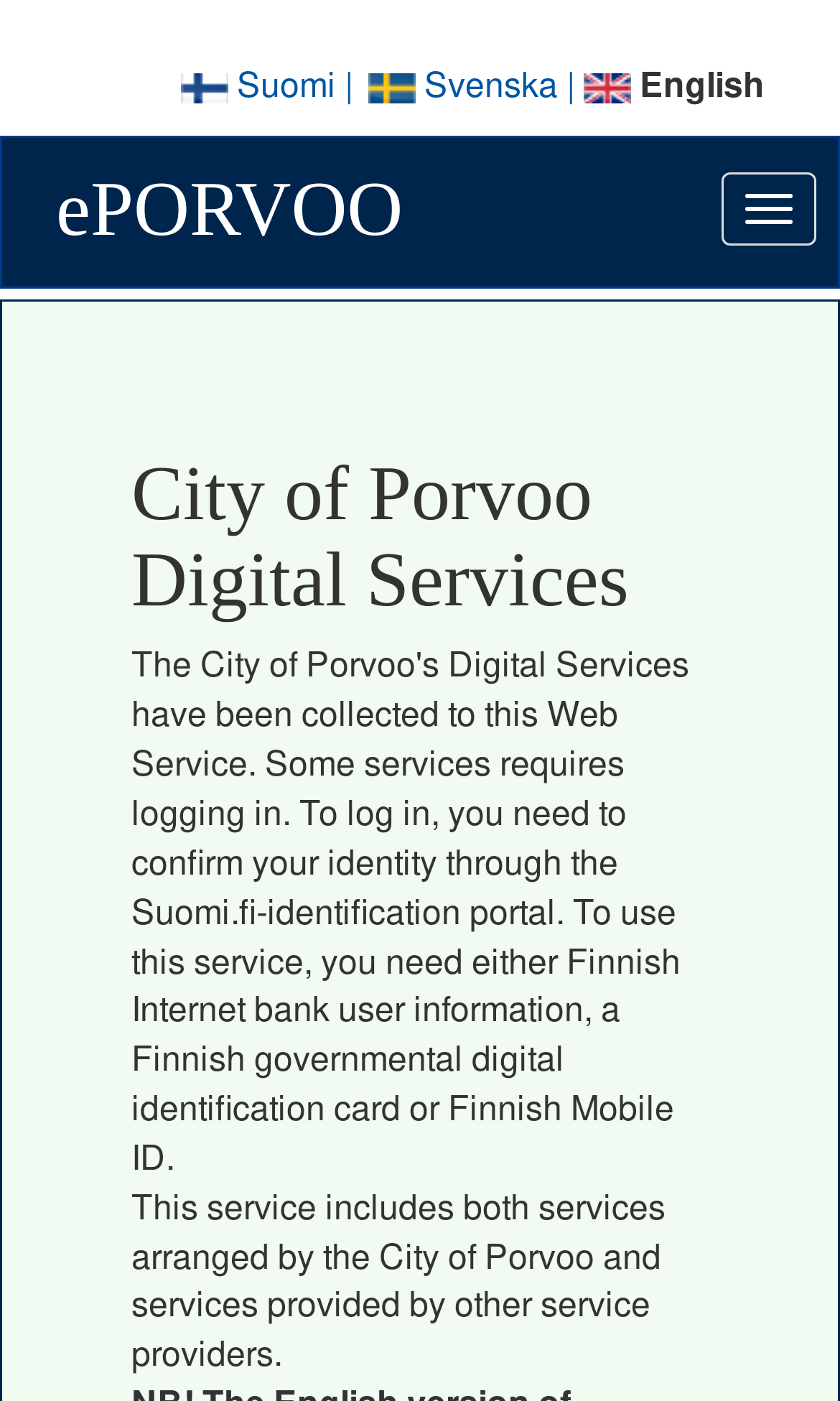Using the elements shown in the image, answer the question comprehensively: What is the purpose of this service portal?

I inferred the purpose of the portal from the meta description, which mentions that it is an online service portal for customer service, information, and feedback services. This suggests that the portal is intended to provide these services to users.